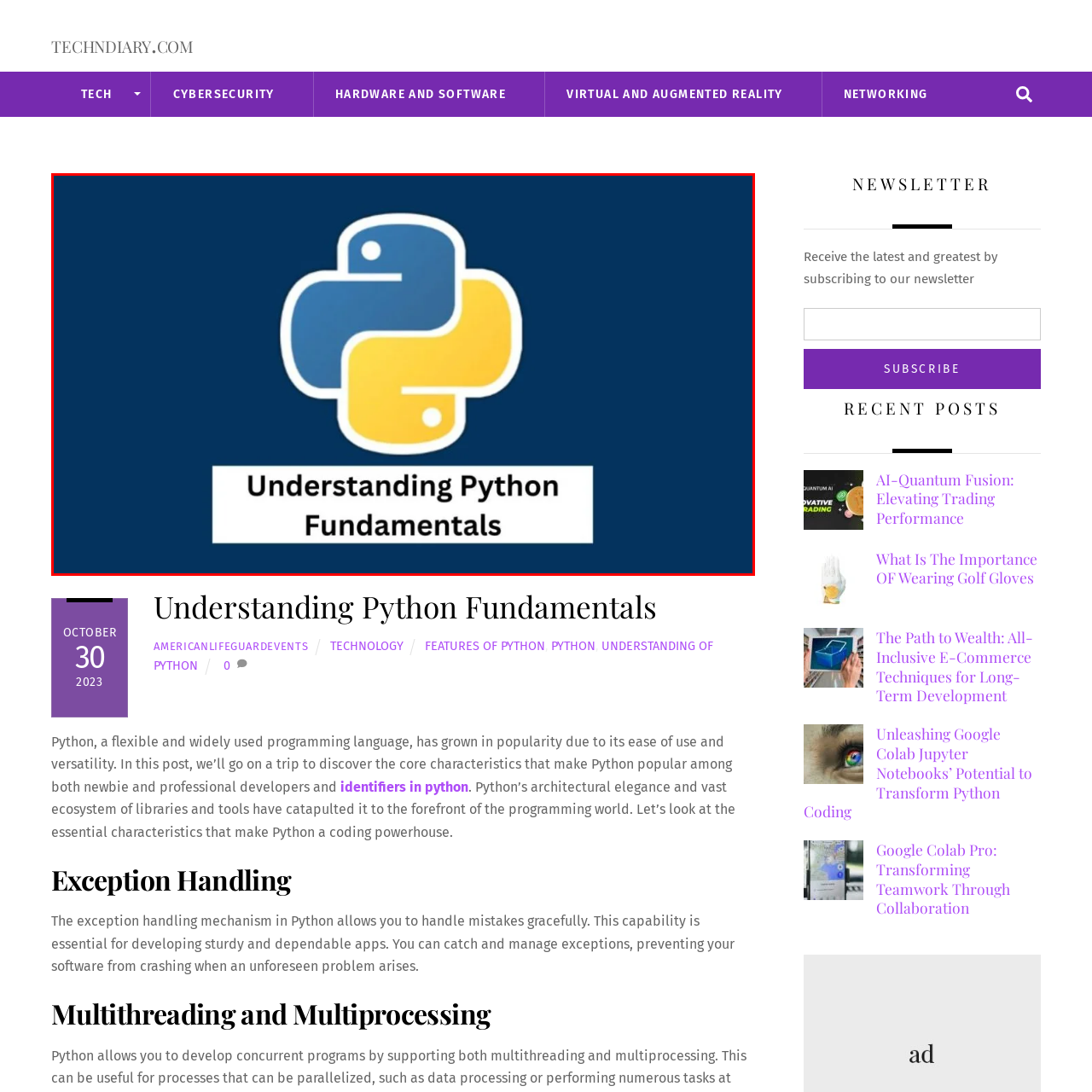Inspect the image within the red box and provide a detailed and thorough answer to the following question: What is the title of the material?

The title 'Understanding Python Fundamentals' is presented in a clear, bold font, emphasizing the focus of the material, which is centered on fundamental concepts of Python programming.